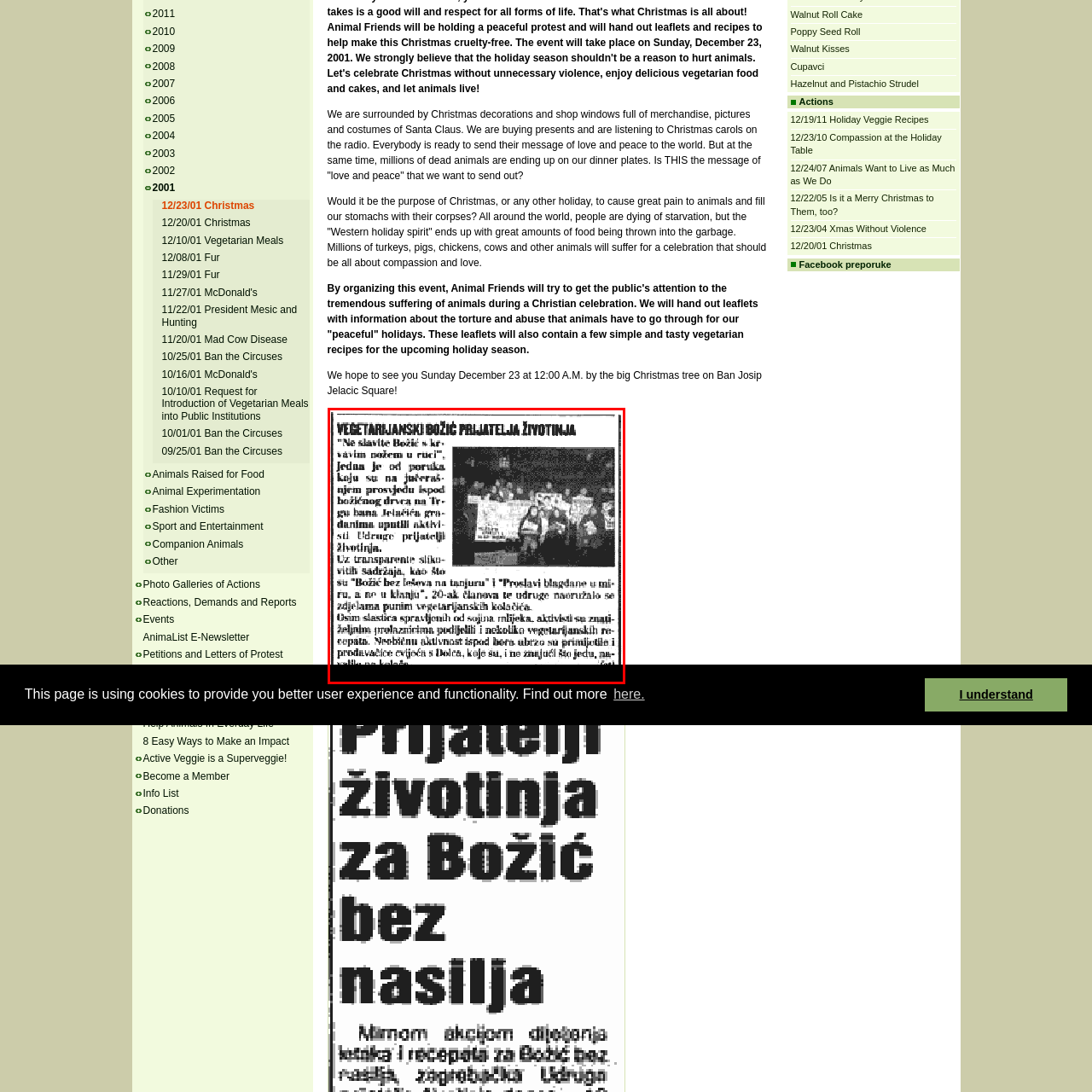Pay attention to the red boxed area, What is the event organized by? Provide a one-word or short phrase response.

Animal Friends